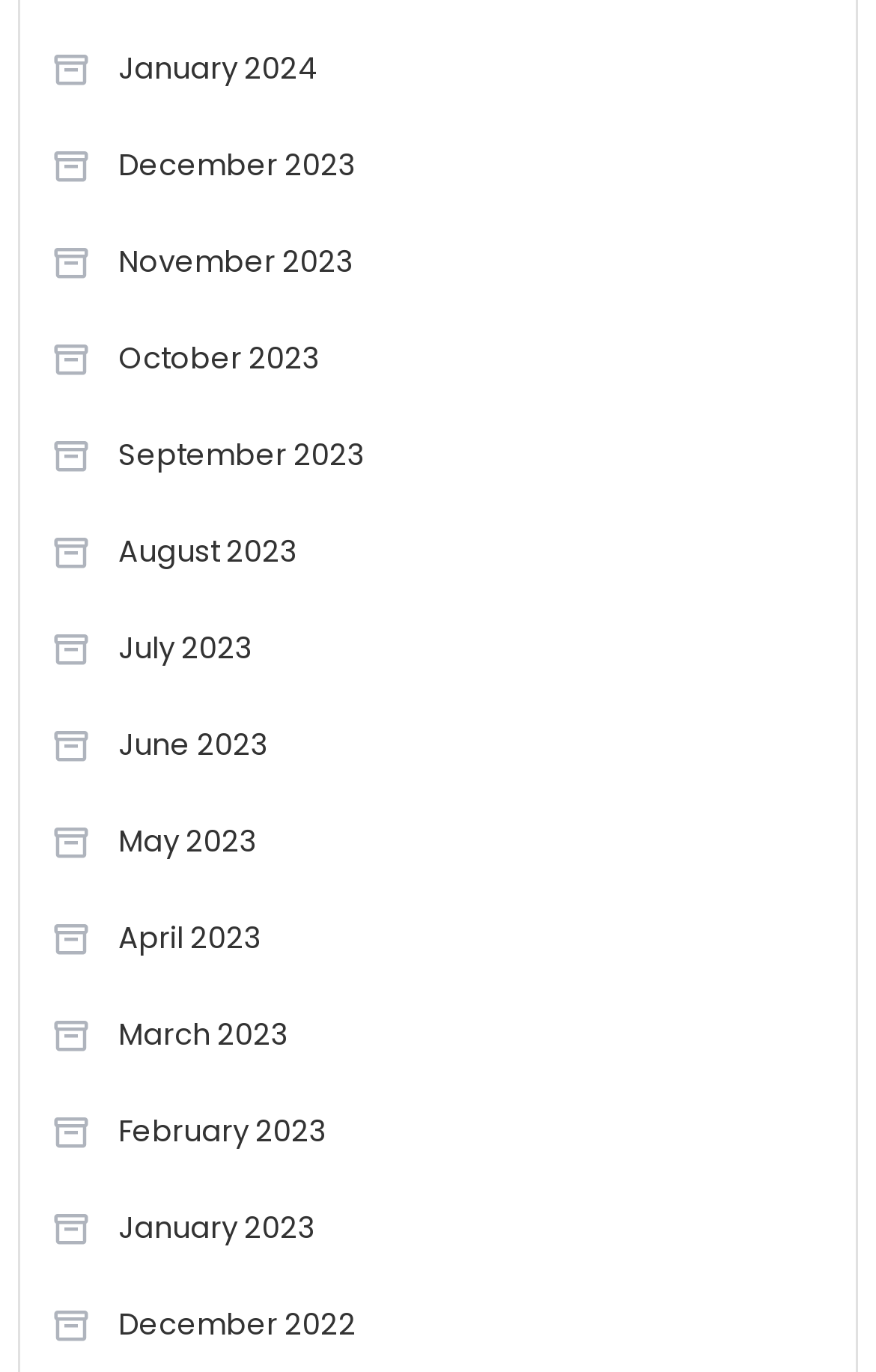Provide the bounding box coordinates, formatted as (top-left x, top-left y, bottom-right x, bottom-right y), with all values being floating point numbers between 0 and 1. Identify the bounding box of the UI element that matches the description: January 2023

[0.058, 0.87, 0.361, 0.922]